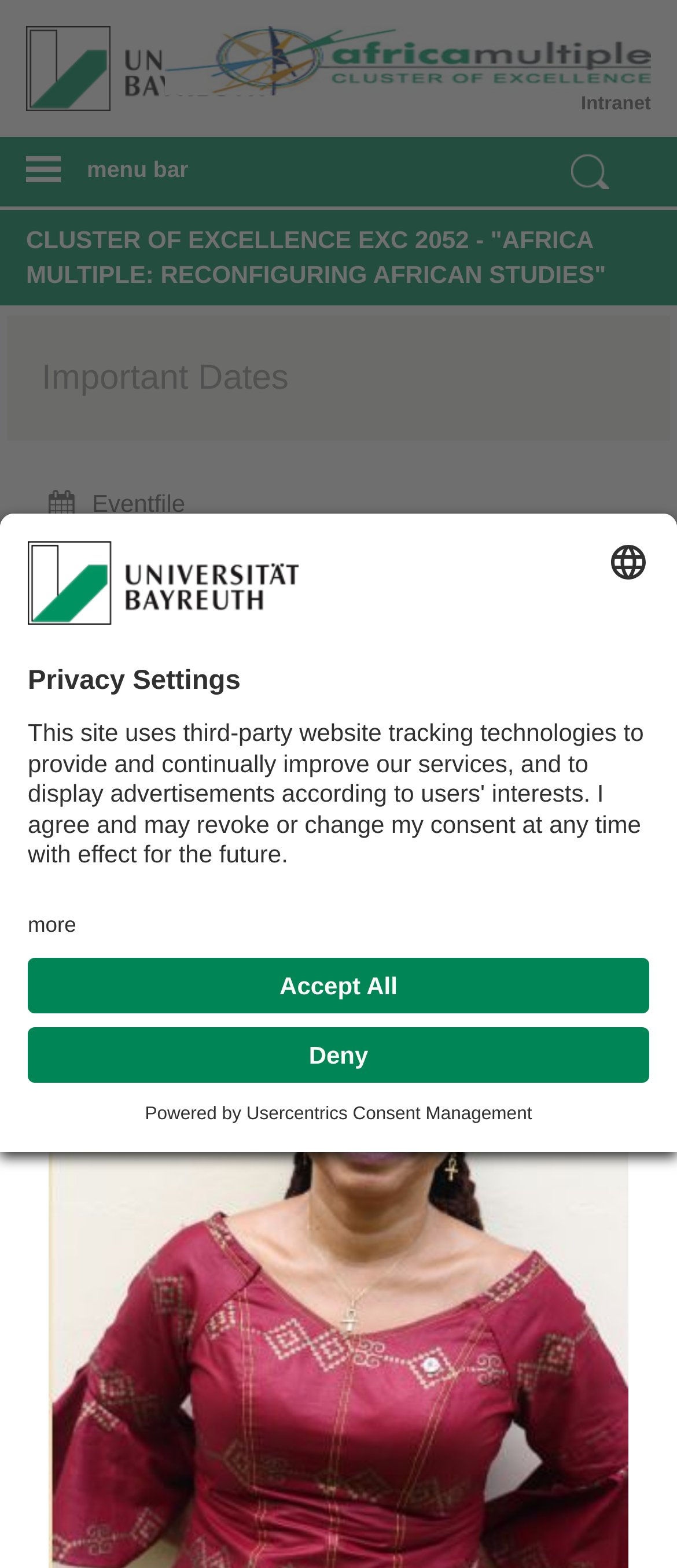Craft a detailed narrative of the webpage's structure and content.

The webpage is about the University of Bayreuth, specifically featuring a lecture by Akosua Adomako Ampofo on "Feminist Researchers Exploring Young African Men Living and Performing Blackness in the Diaspora". 

At the top left corner, there is a logo of the University of Bayreuth. To the right of the logo, there are several links, including "Intranet" and a search bar. Below the logo, there is a menu bar with a mobile menu button on the left side. 

The main content of the webpage is divided into sections. The first section is a heading that reads "CLUSTER OF EXCELLENCE EXC 2052 - 'AFRICA MULTIPLE: RECONFIGURING AFRICAN STUDIES'". Below this heading, there is another section titled "Important Dates" with a calendar icon and a link to an event file. 

The main event of the webpage is the lecture, which is described in two headings: the title of the lecture and the date and time of the event, "2020-10-28 15:00 Online via Zoom". 

At the bottom left corner, there is a button to open privacy settings, which opens a dialog box with options to select language, deny, or accept all privacy settings. The dialog box also displays a message about the website's use of third-party tracking technologies and display of advertisements. 

Finally, at the bottom of the webpage, there is a line of text that reads "Powered by" followed by a link to "Usercentrics Consent Management".